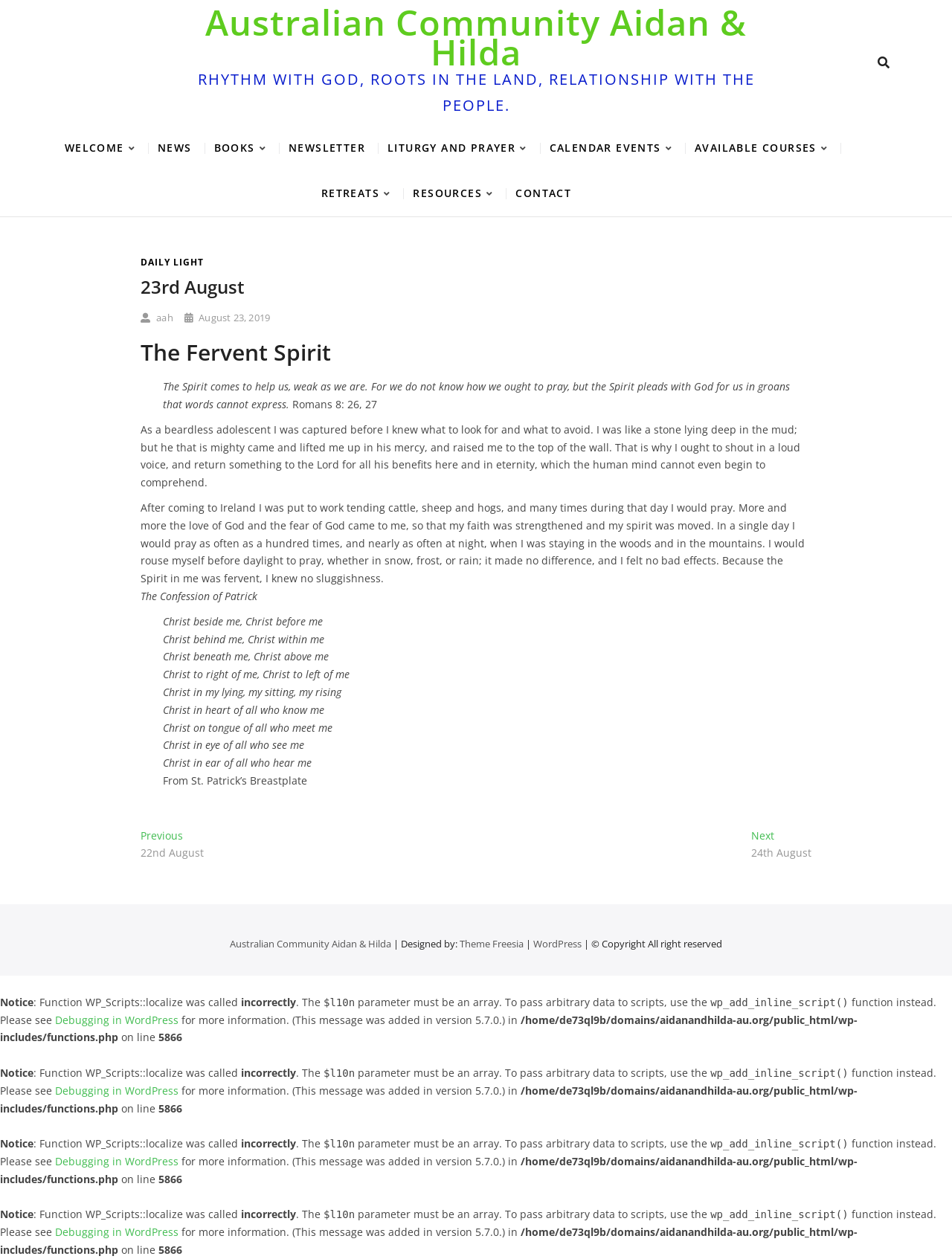What is the theme of the website?
Based on the image, please offer an in-depth response to the question.

I found the theme of the website by looking at the link element with the text 'Theme Freesia' which is located at the bottom of the webpage in the footer area.